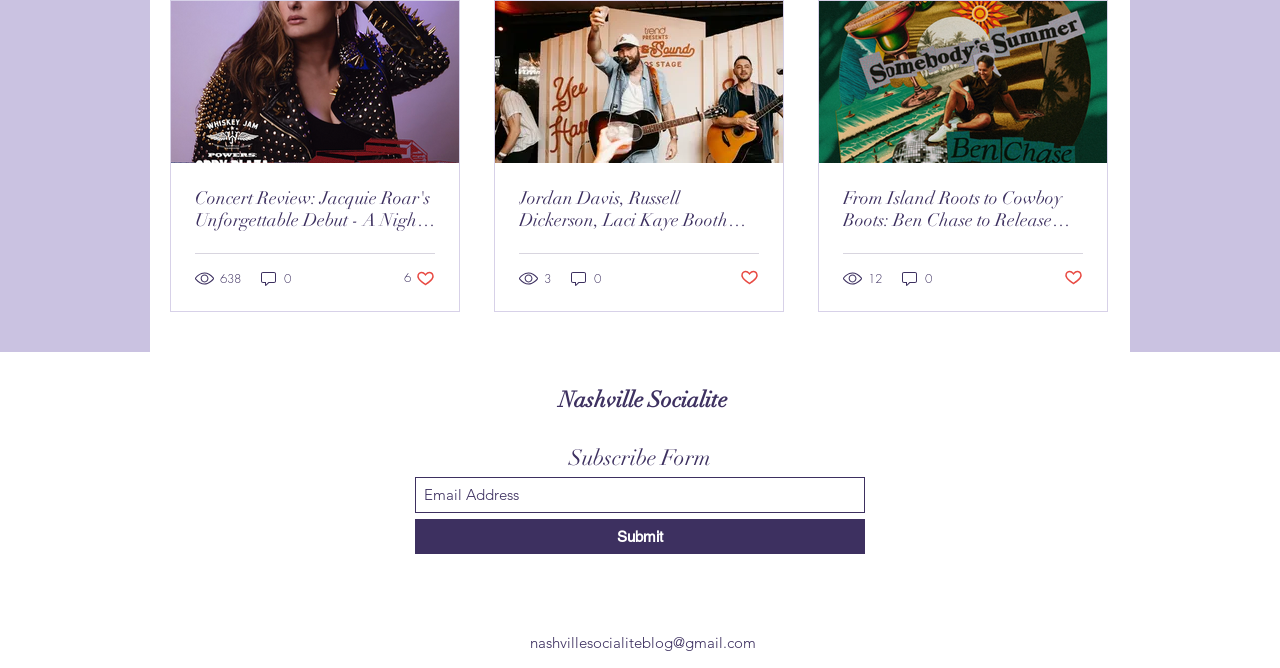What is the email address to contact the Nashville Socialite?
Please answer the question with as much detail as possible using the screenshot.

I found the email address by looking at the link element with the text 'nashvillesocialiteblog@gmail.com' which is located at the bottom of the webpage.